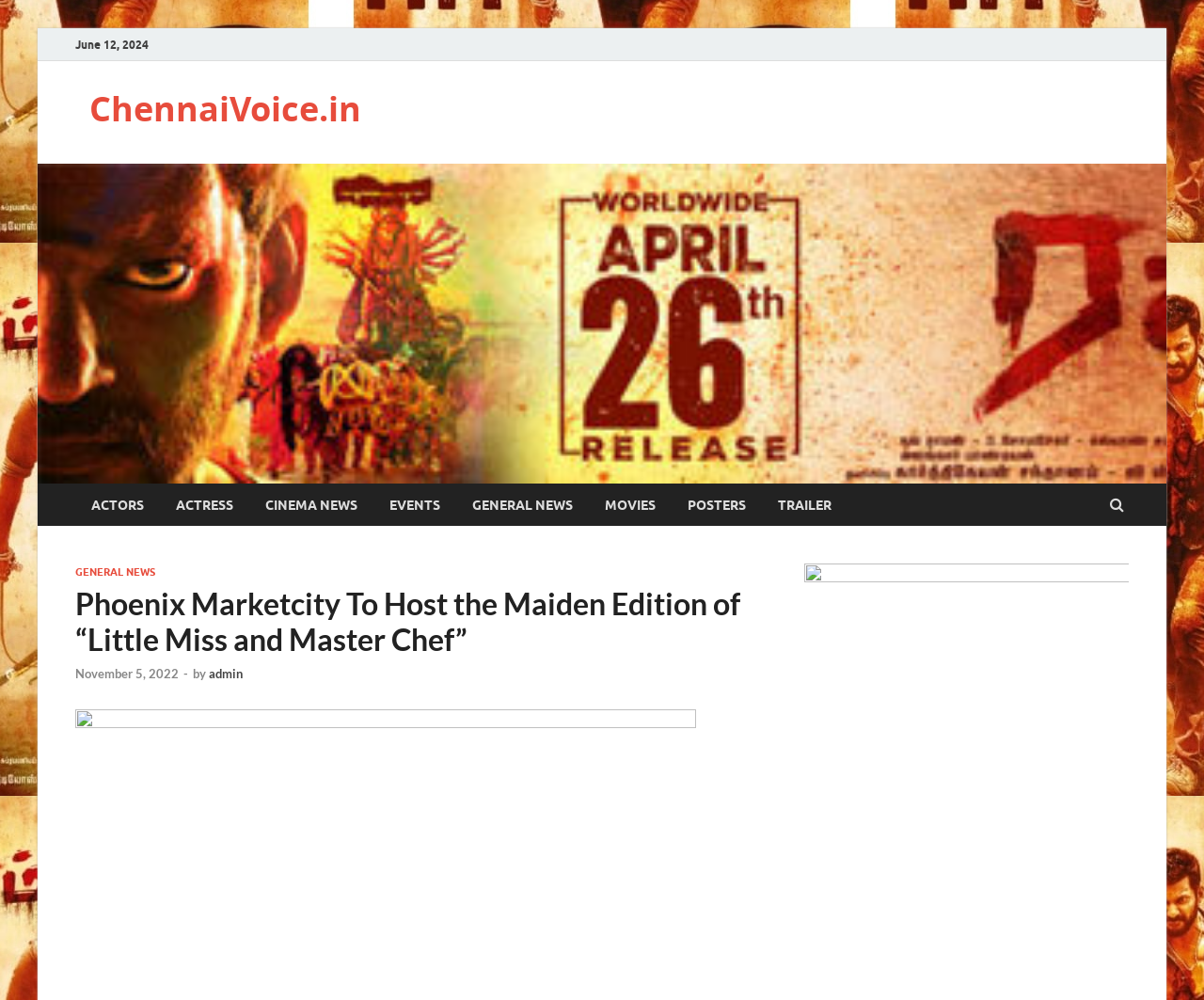Please find the bounding box coordinates of the clickable region needed to complete the following instruction: "Visit ACTORS page". The bounding box coordinates must consist of four float numbers between 0 and 1, i.e., [left, top, right, bottom].

[0.062, 0.484, 0.133, 0.526]